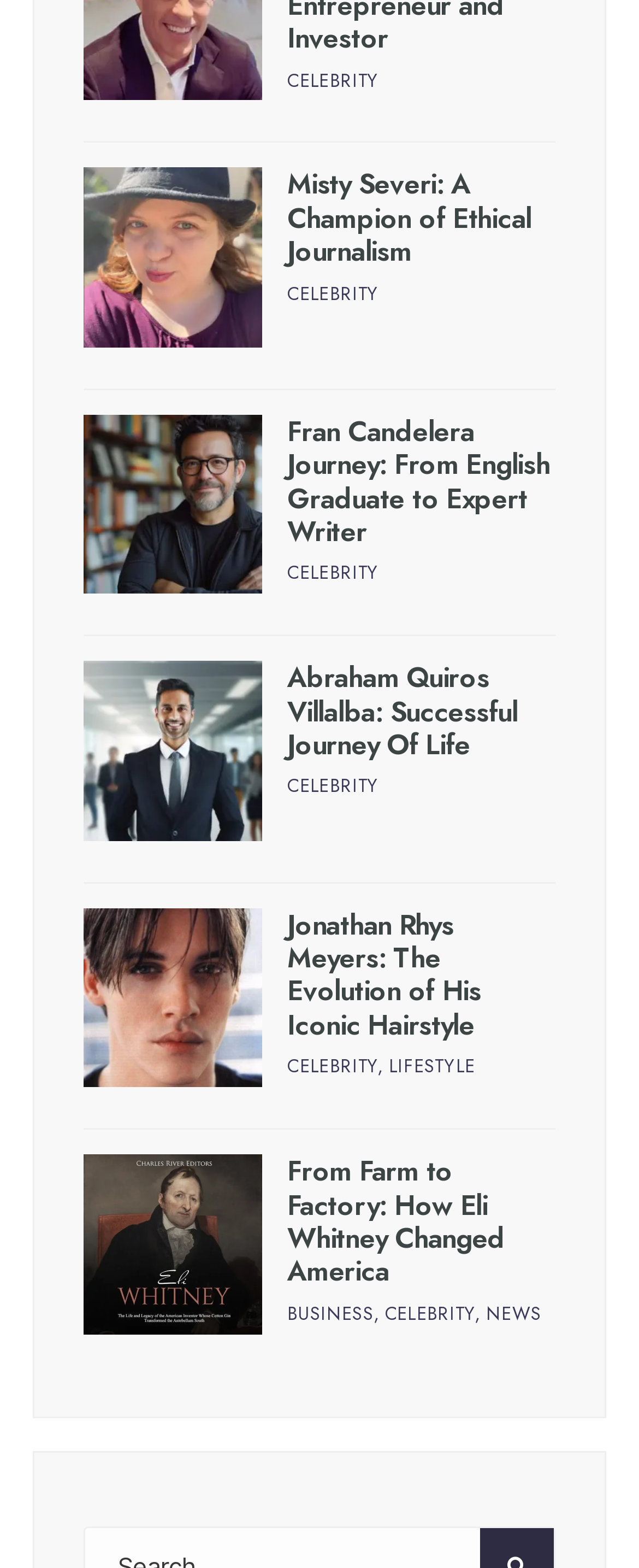Specify the bounding box coordinates of the area that needs to be clicked to achieve the following instruction: "learn about Eli Whitney's inventions".

[0.131, 0.736, 0.869, 0.822]